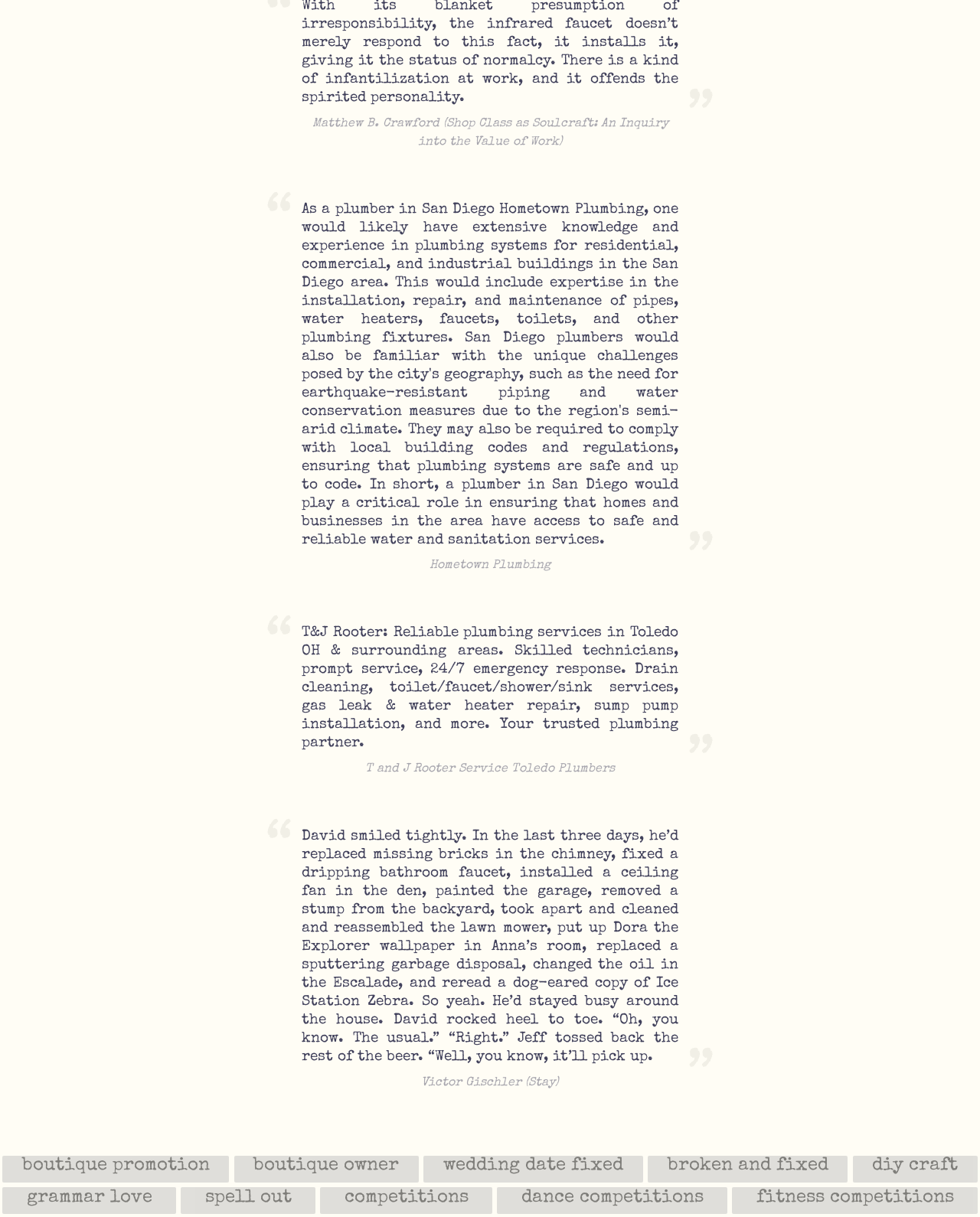What is the name of the person mentioned in the passage?
Answer the question with a detailed explanation, including all necessary information.

I found the name of the person by looking at the passage of text which mentions 'David smiled tightly...' and 'David rocked heel to toe'.